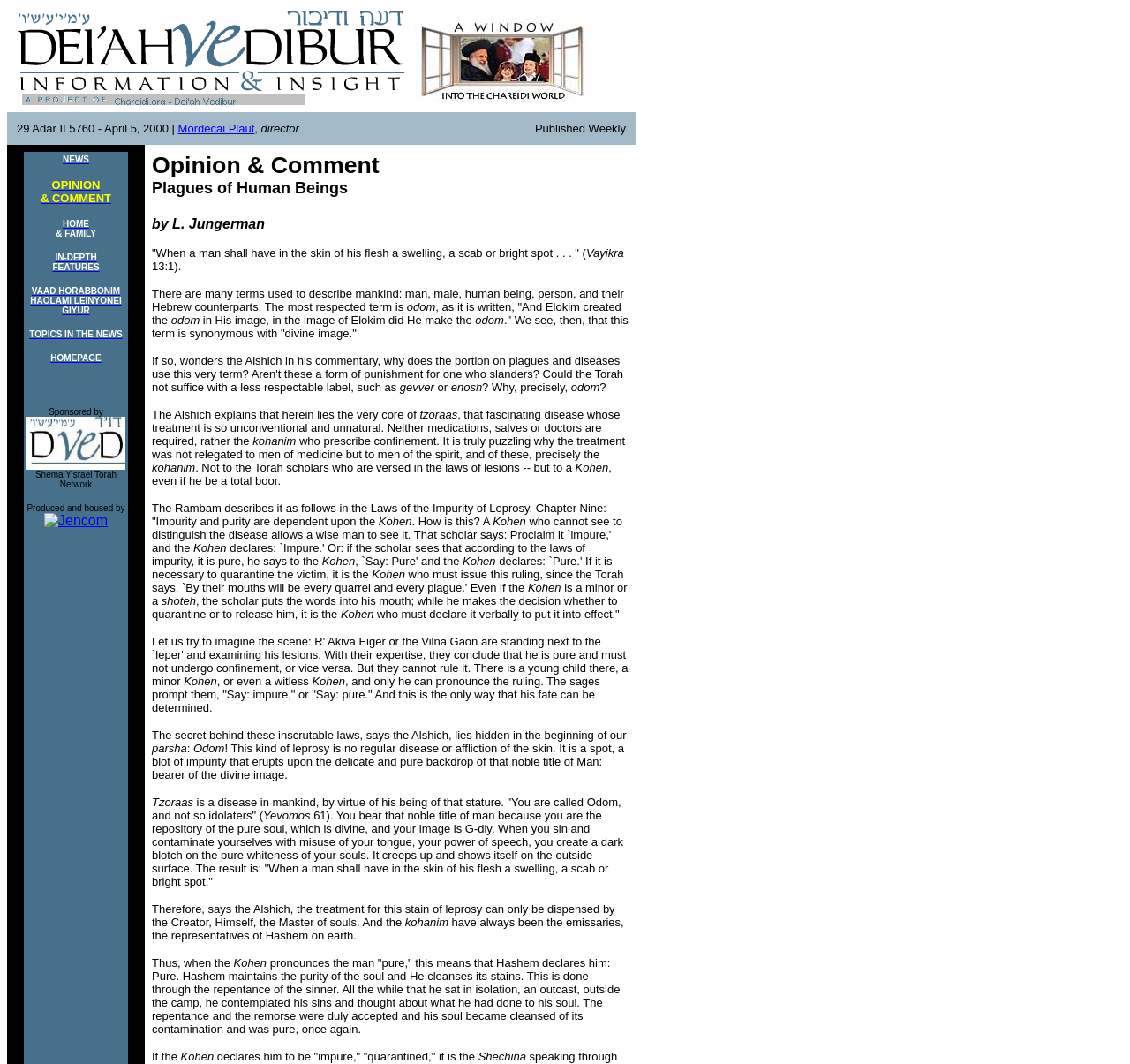Kindly determine the bounding box coordinates for the area that needs to be clicked to execute this instruction: "Click on the link to access the homepage".

[0.045, 0.328, 0.09, 0.342]